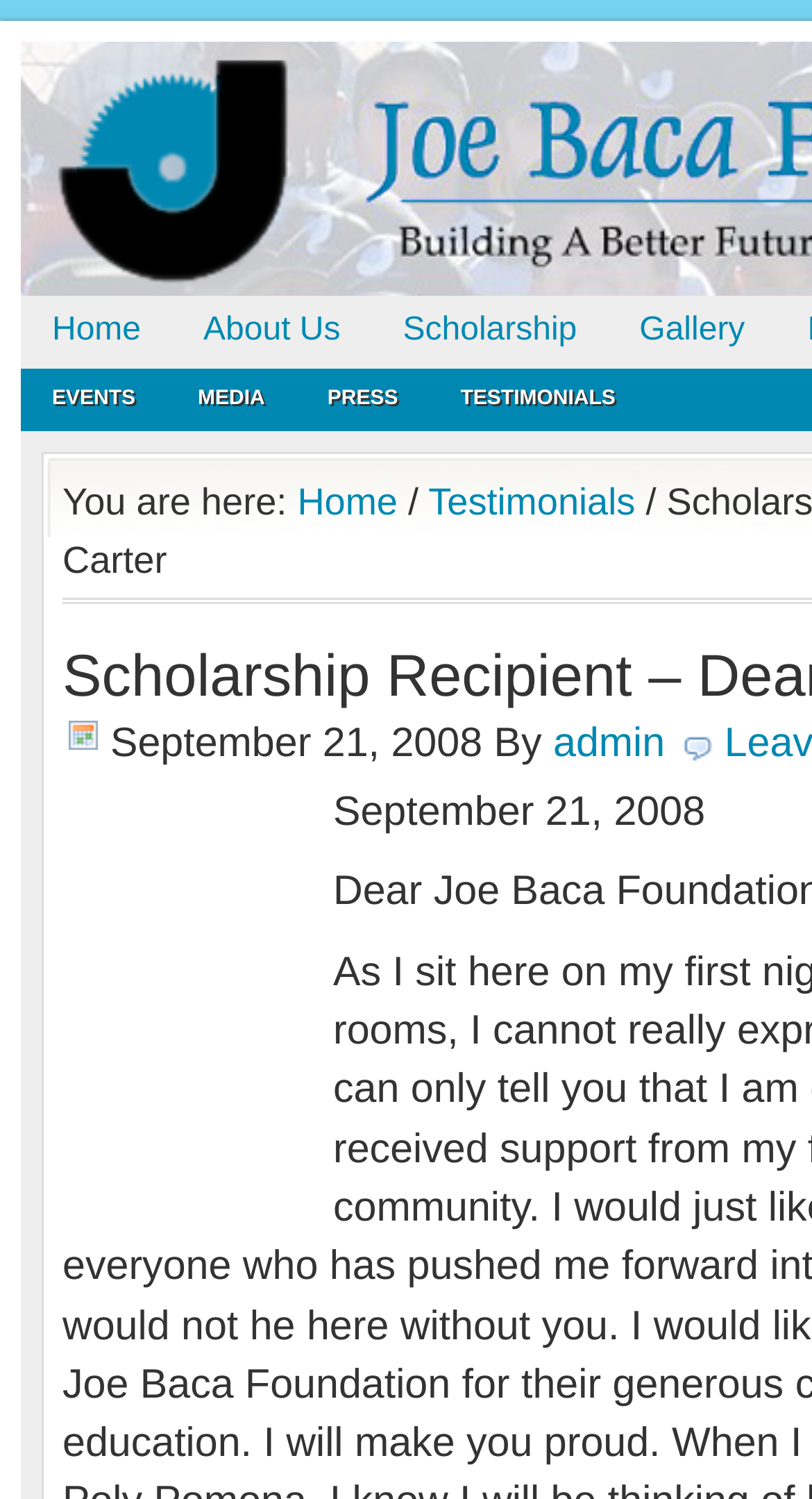What is the author of the testimonial?
Give a one-word or short phrase answer based on the image.

admin